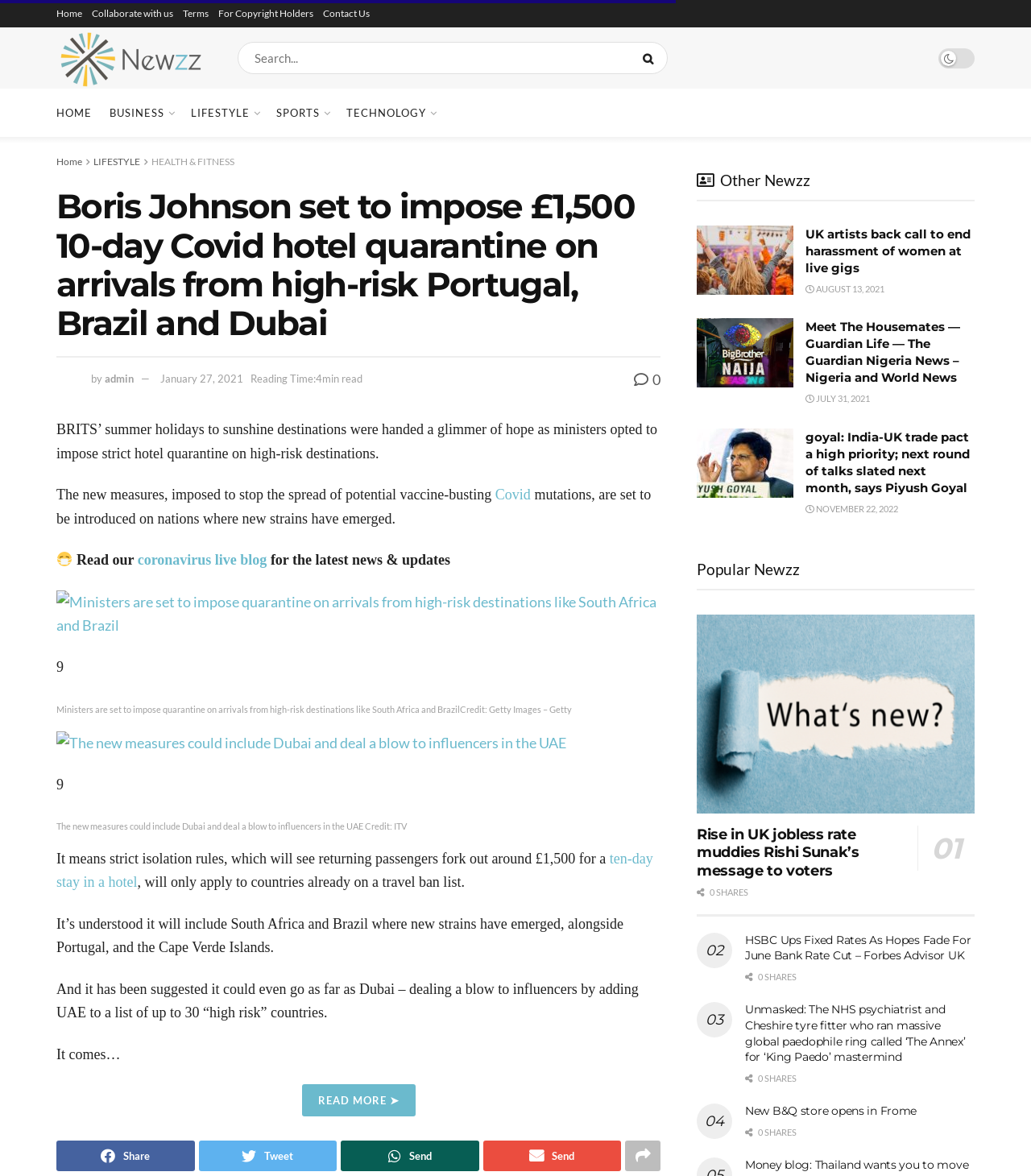Please determine the bounding box coordinates of the element to click in order to execute the following instruction: "Share this article". The coordinates should be four float numbers between 0 and 1, specified as [left, top, right, bottom].

[0.055, 0.97, 0.189, 0.996]